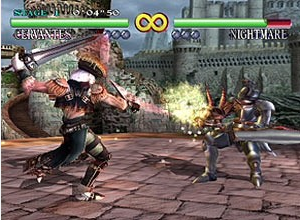What is the setting of the battle scene?
Refer to the image and offer an in-depth and detailed answer to the question.

The backdrop of the image features a medieval castle, which creates an epic atmosphere for the duel between Cervantes and Nightmare, suggesting that the battle is taking place in a medieval setting.